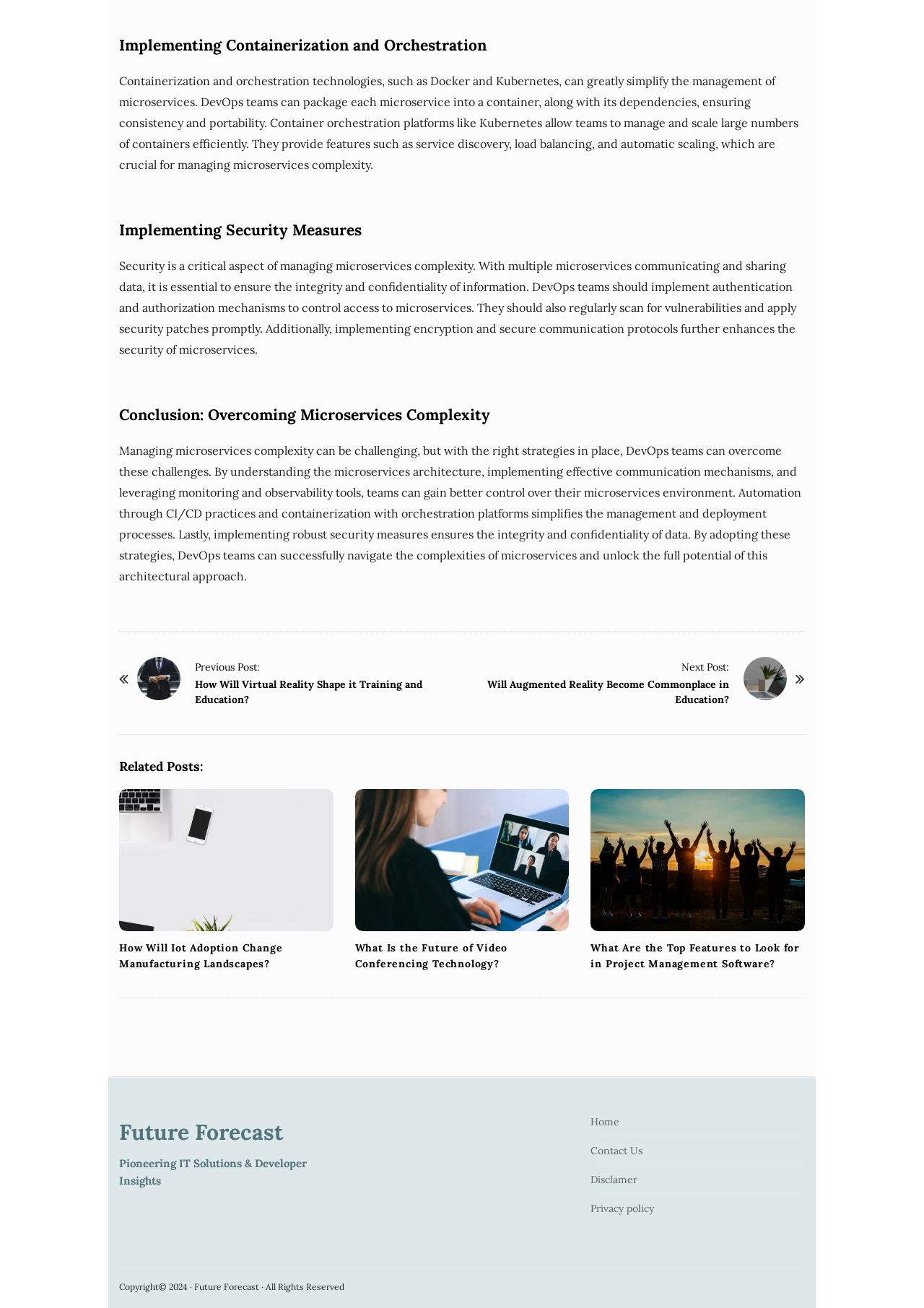Given the content of the image, can you provide a detailed answer to the question?
What is the purpose of container orchestration platforms?

Container orchestration platforms, such as Kubernetes, allow teams to manage and scale large numbers of containers efficiently, providing features such as service discovery, load balancing, and automatic scaling, which are crucial for managing microservices complexity.